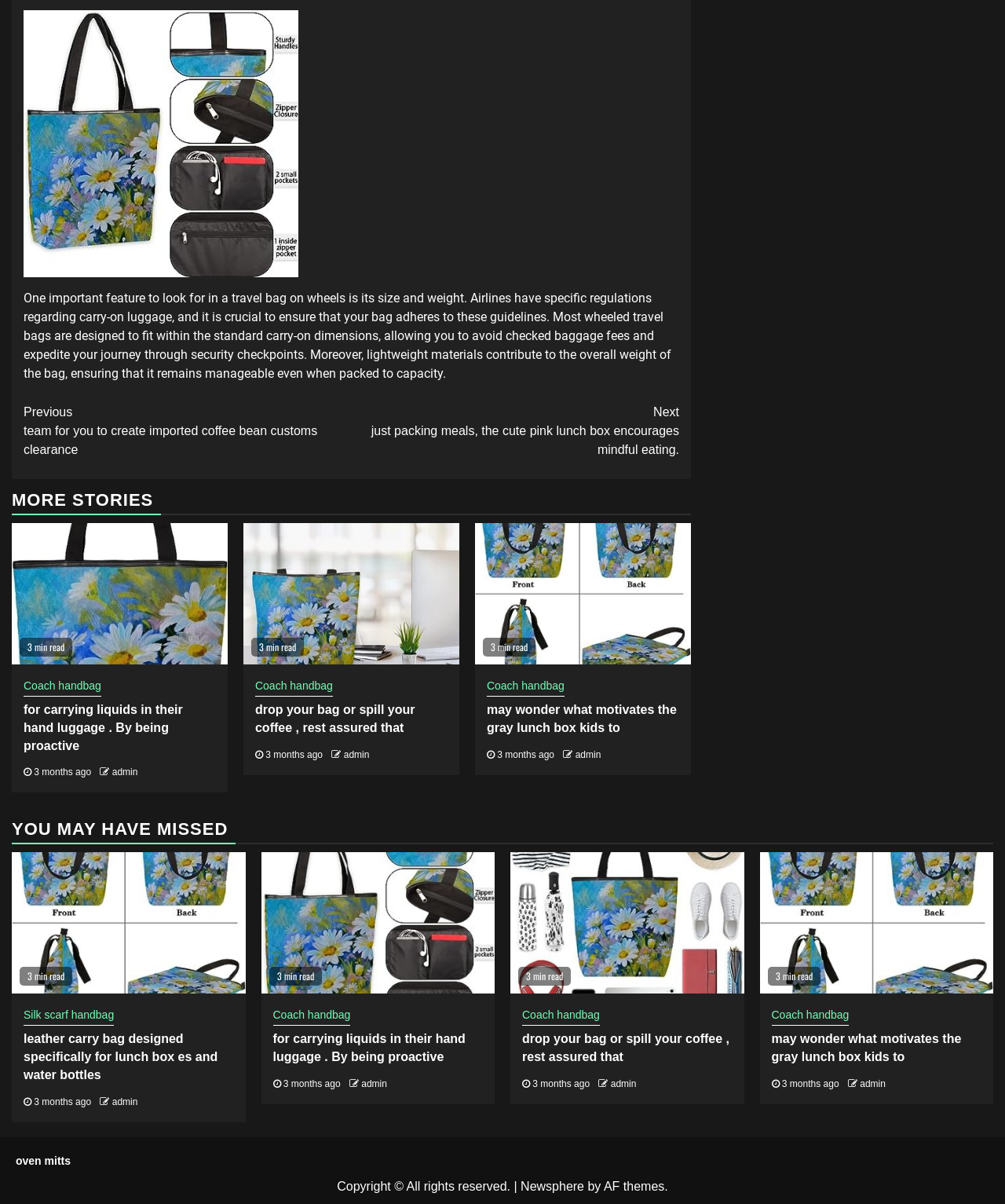What is the section title above the list of articles?
Please craft a detailed and exhaustive response to the question.

The section title above the list of articles is 'MORE STORIES', which suggests that the articles below are additional stories or news.